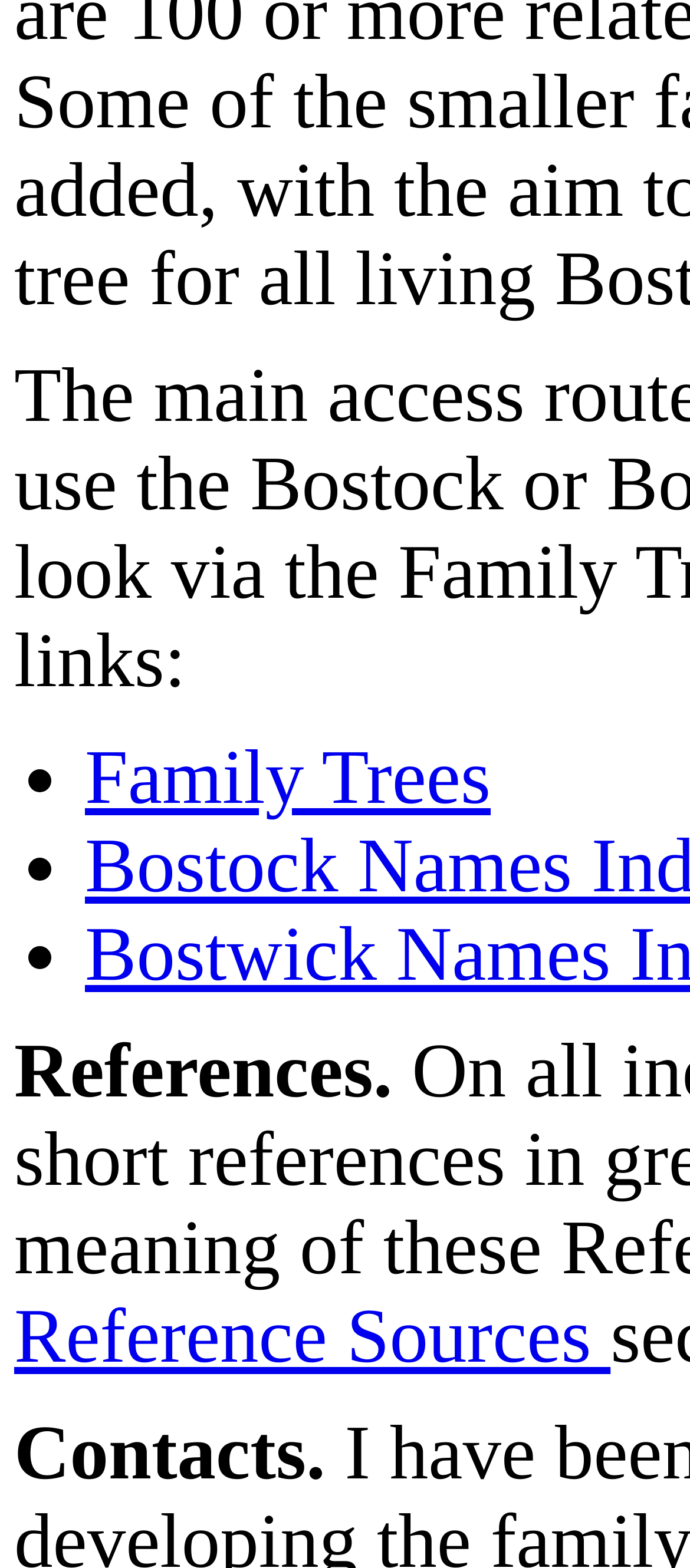Respond to the question below with a concise word or phrase:
What is the last link on the webpage?

Reference Sources